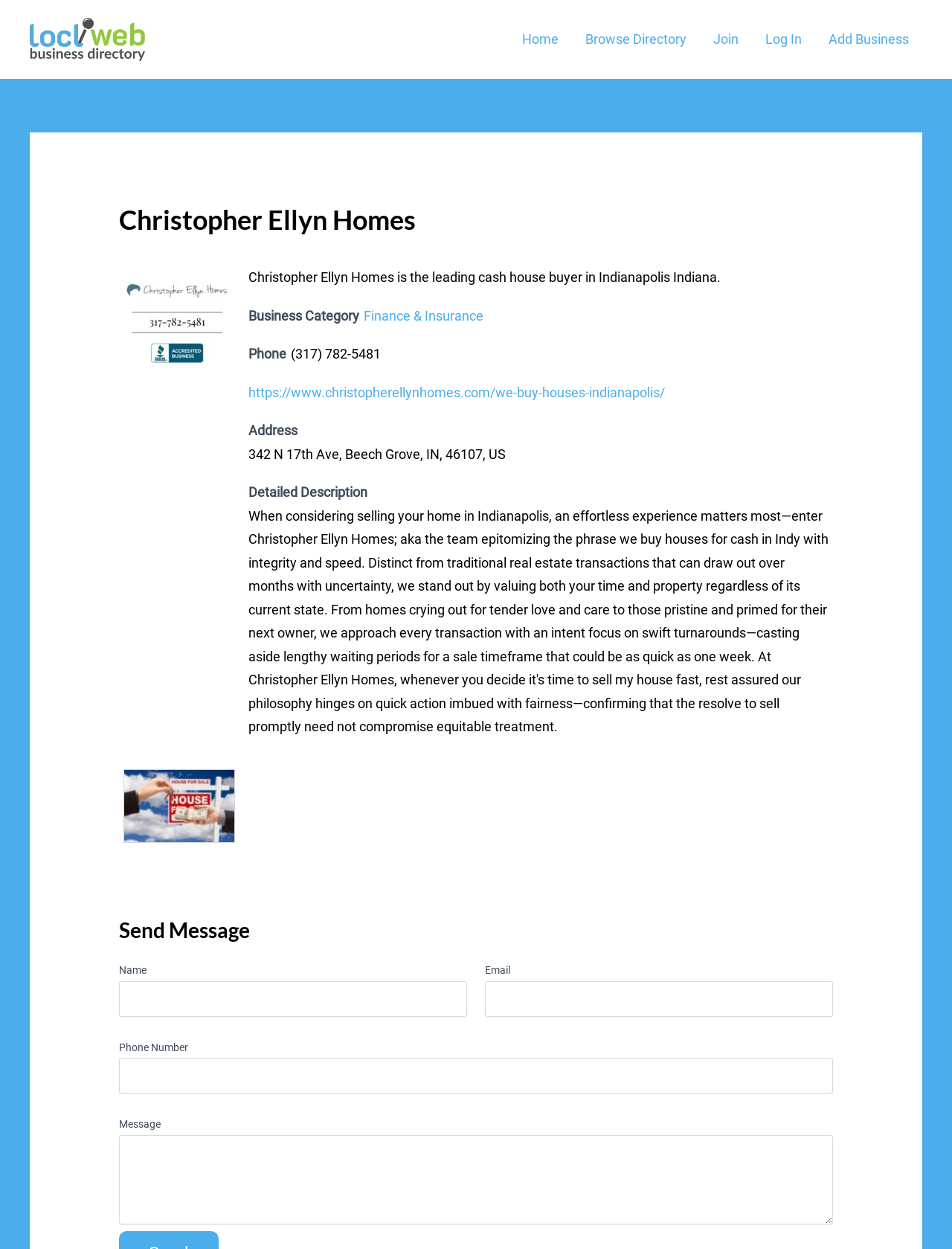Please examine the image and provide a detailed answer to the question: What is the address of Christopher Ellyn Homes?

I found the address by looking at the text 'Address' and its corresponding text '342 N 17th Ave, Beech Grove, IN, 46107, US'.